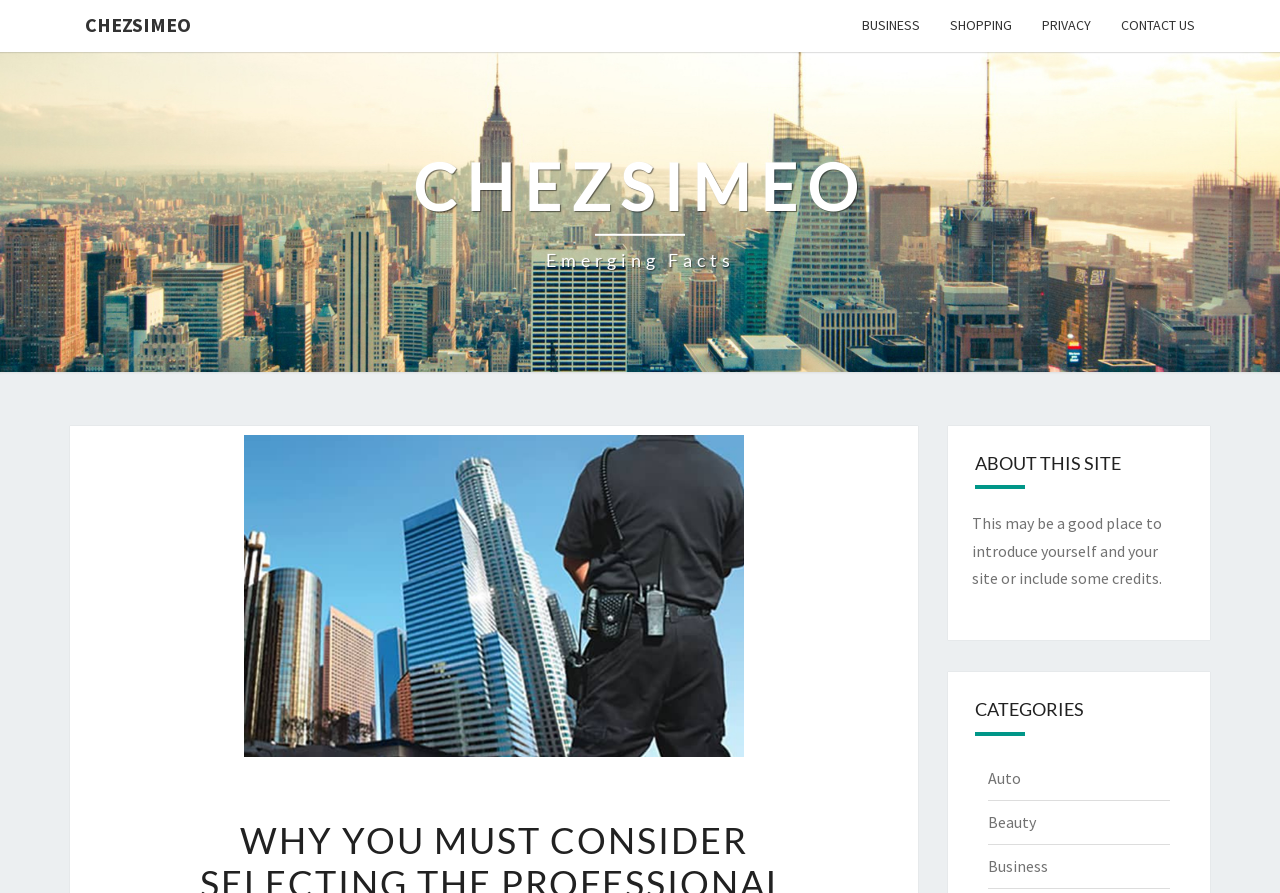Please identify the bounding box coordinates for the region that you need to click to follow this instruction: "read about emerging facts".

[0.323, 0.166, 0.677, 0.308]